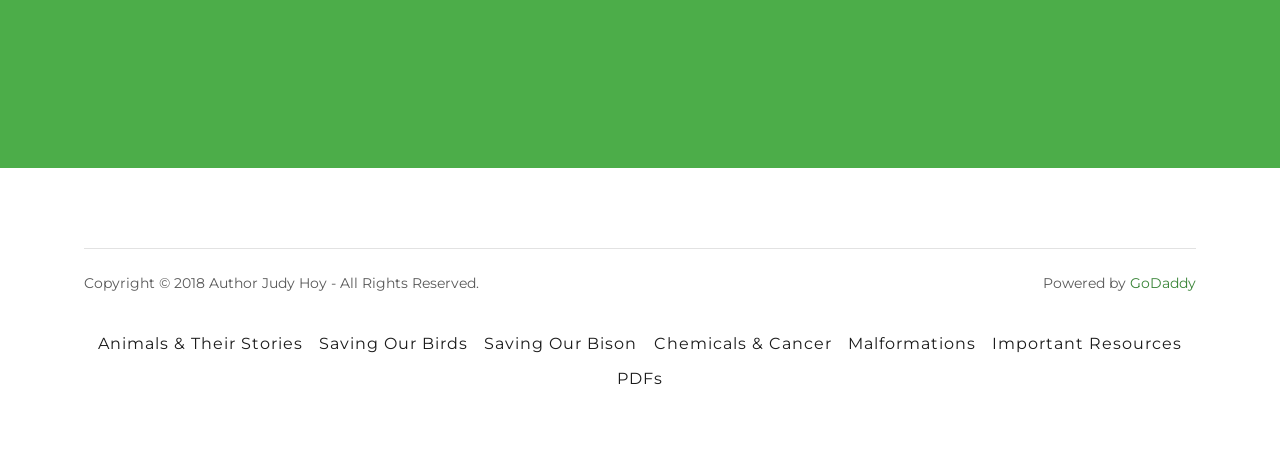How many columns of links are there in the footer?
Refer to the image and respond with a one-word or short-phrase answer.

1